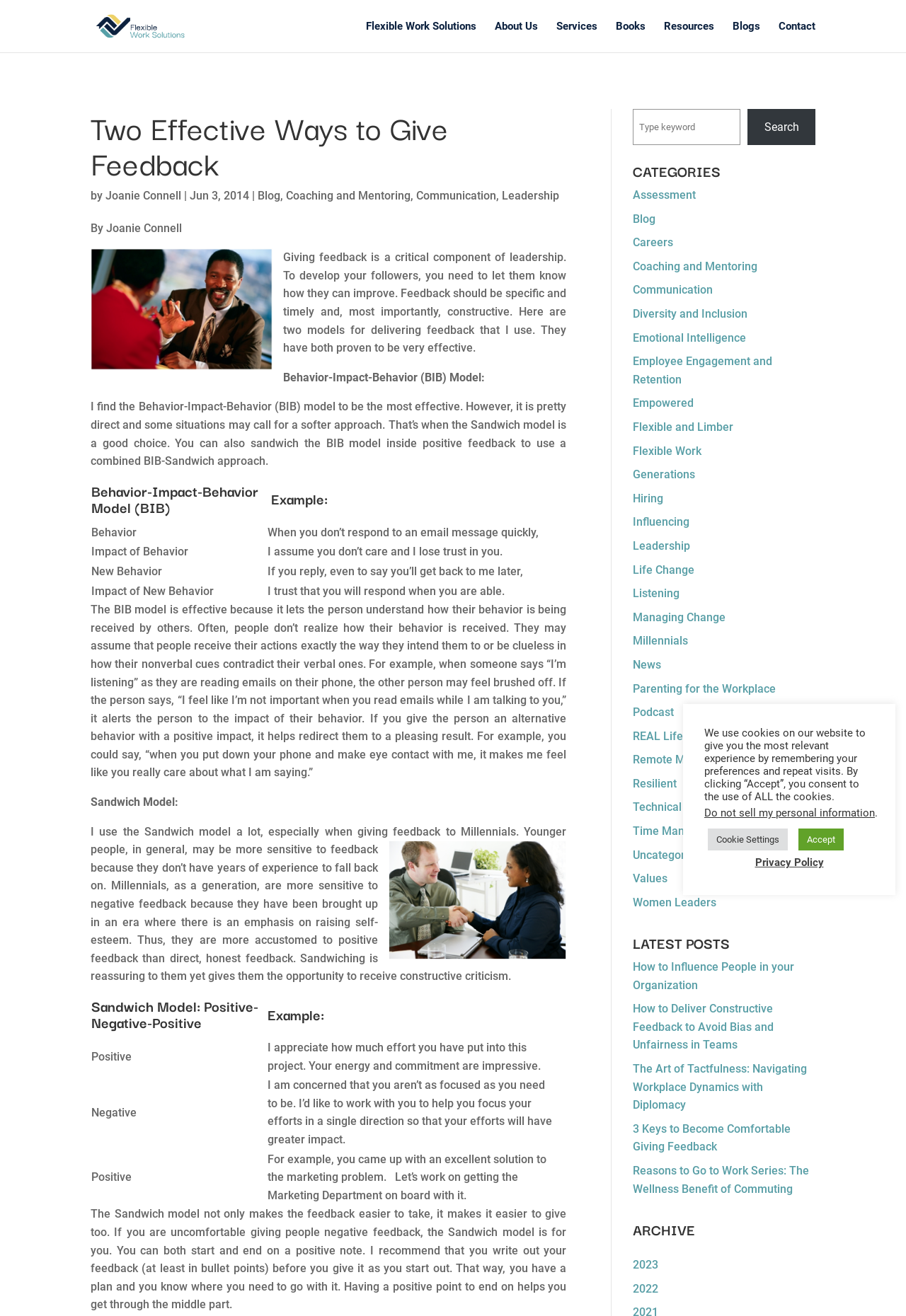Return the bounding box coordinates of the UI element that corresponds to this description: "Parenting for the Workplace". The coordinates must be given as four float numbers in the range of 0 and 1, [left, top, right, bottom].

[0.699, 0.518, 0.856, 0.528]